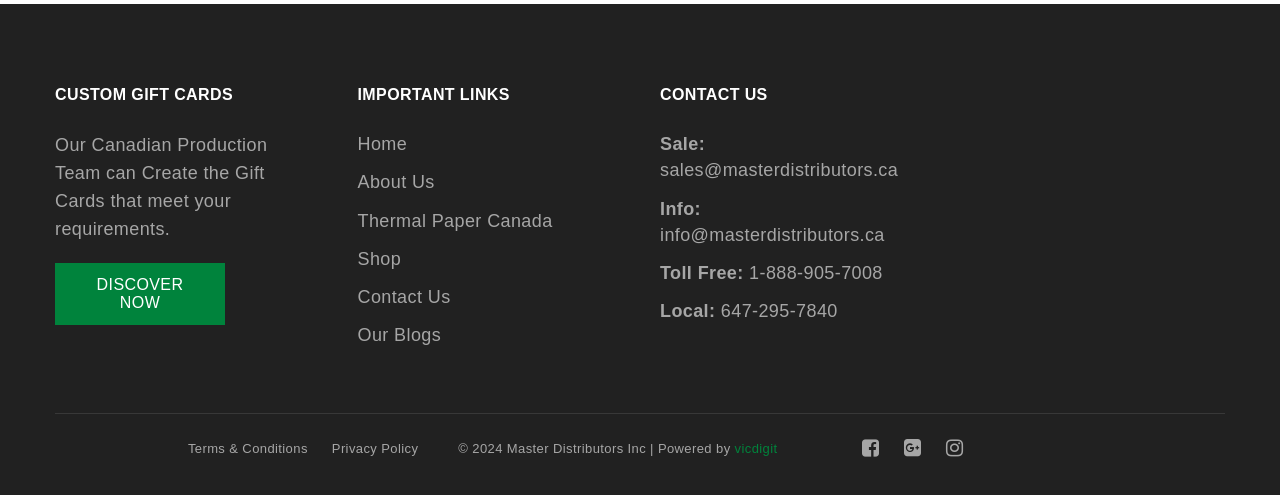Locate the bounding box coordinates of the clickable element to fulfill the following instruction: "Discover custom gift cards". Provide the coordinates as four float numbers between 0 and 1 in the format [left, top, right, bottom].

[0.043, 0.532, 0.176, 0.657]